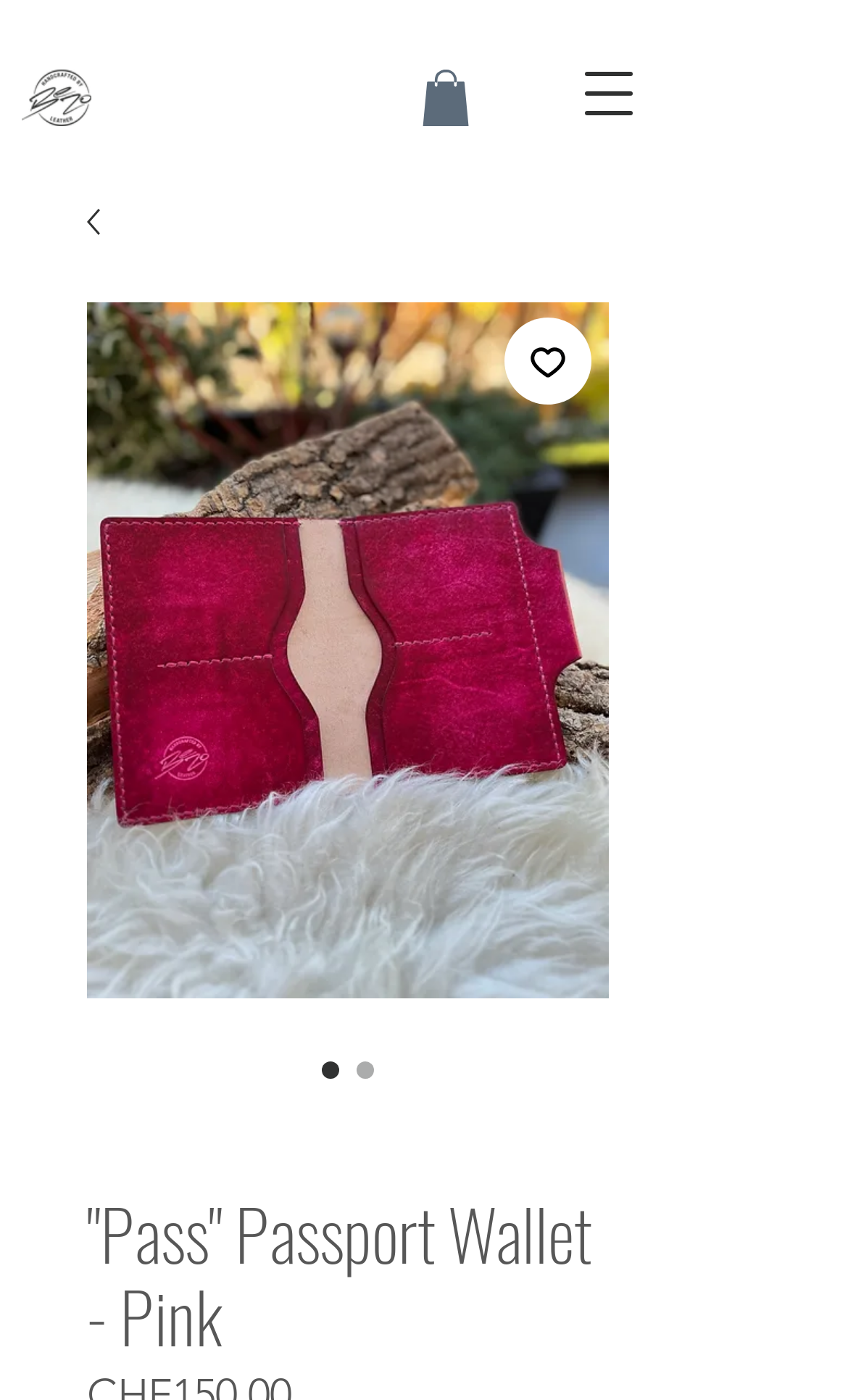Examine the image and give a thorough answer to the following question:
Is the navigation menu open?

I determined the answer by looking at the button description 'Open navigation menu' which indicates that the navigation menu is not open by default.